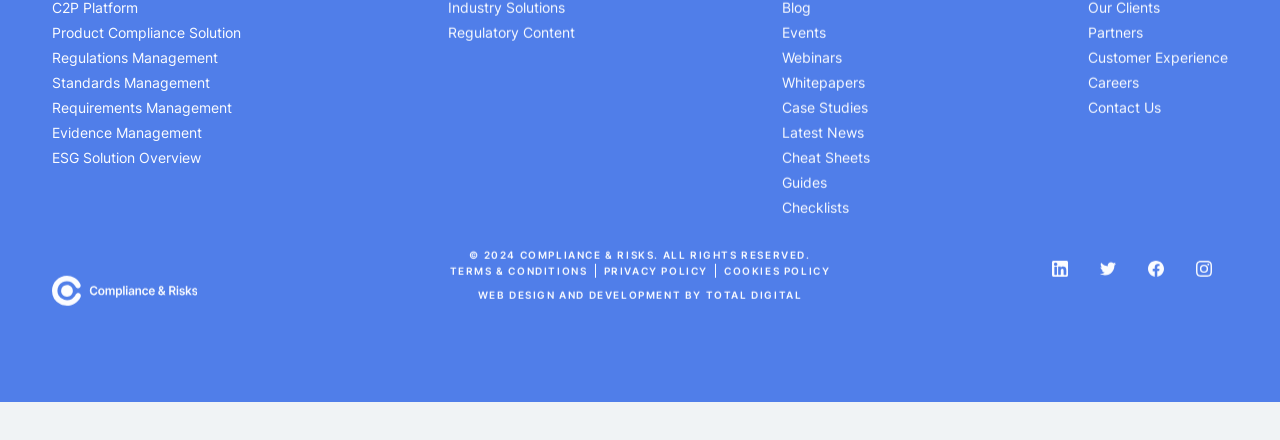Please identify the bounding box coordinates of the element's region that should be clicked to execute the following instruction: "Learn about Our Clients". The bounding box coordinates must be four float numbers between 0 and 1, i.e., [left, top, right, bottom].

[0.85, 0.007, 0.96, 0.064]